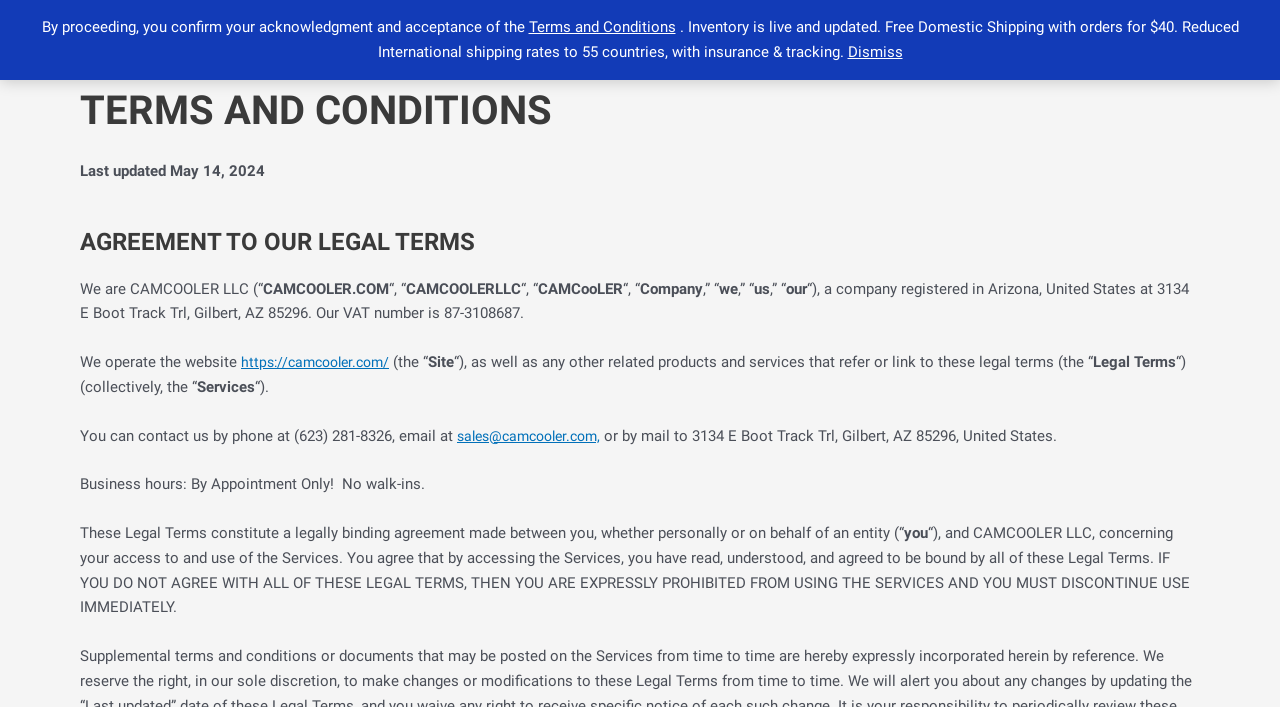Specify the bounding box coordinates of the element's region that should be clicked to achieve the following instruction: "go to home page". The bounding box coordinates consist of four float numbers between 0 and 1, in the format [left, top, right, bottom].

[0.308, 0.001, 0.363, 0.1]